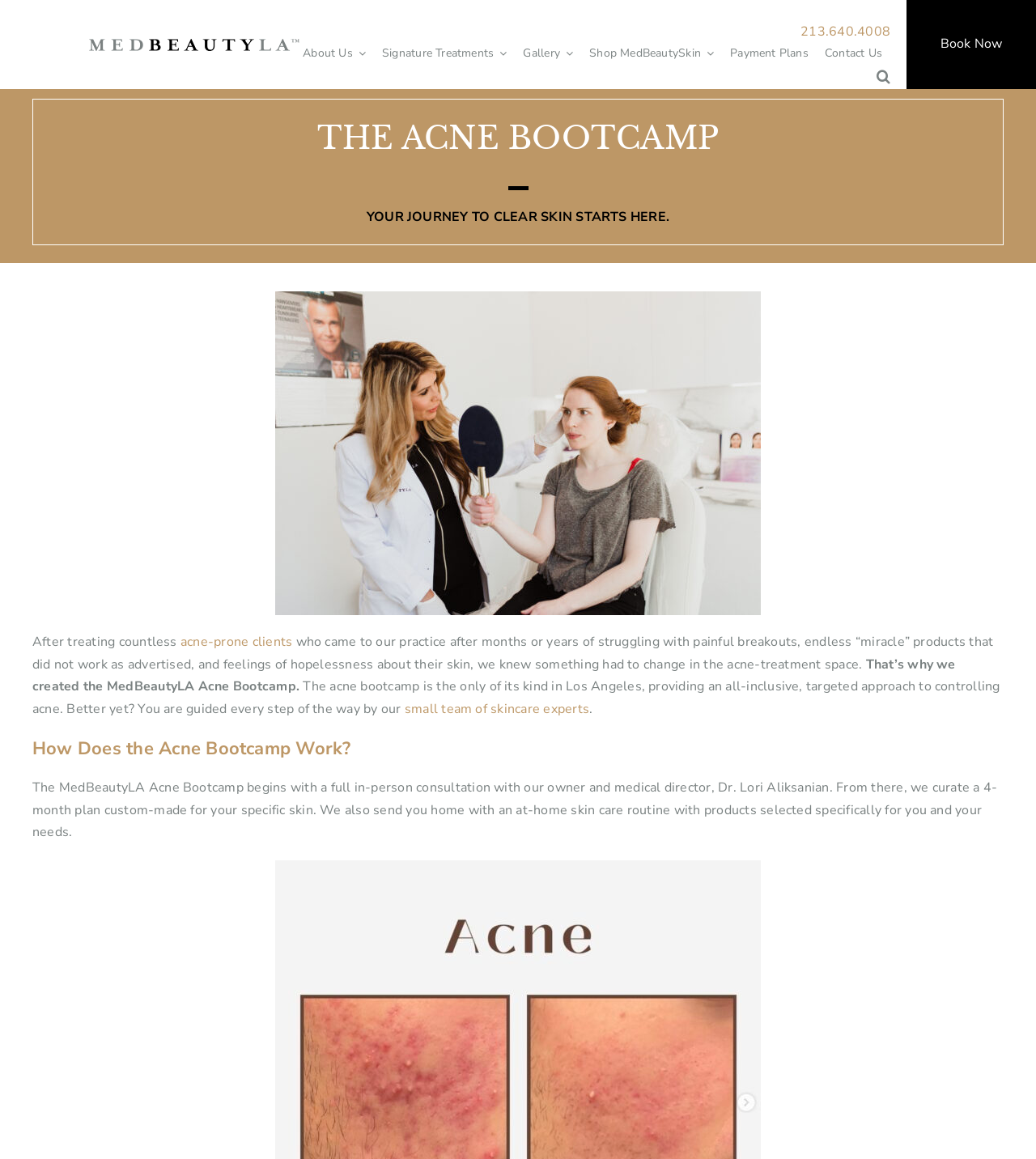Using details from the image, please answer the following question comprehensively:
What is the first step in the MedBeautyLA Acne Bootcamp program?

I found the first step of the program by reading the text that describes the Acne Bootcamp program, which mentions 'The MedBeautyLA Acne Bootcamp begins with a full in-person consultation with our owner and medical director, Dr. Lori Aliksanian'.